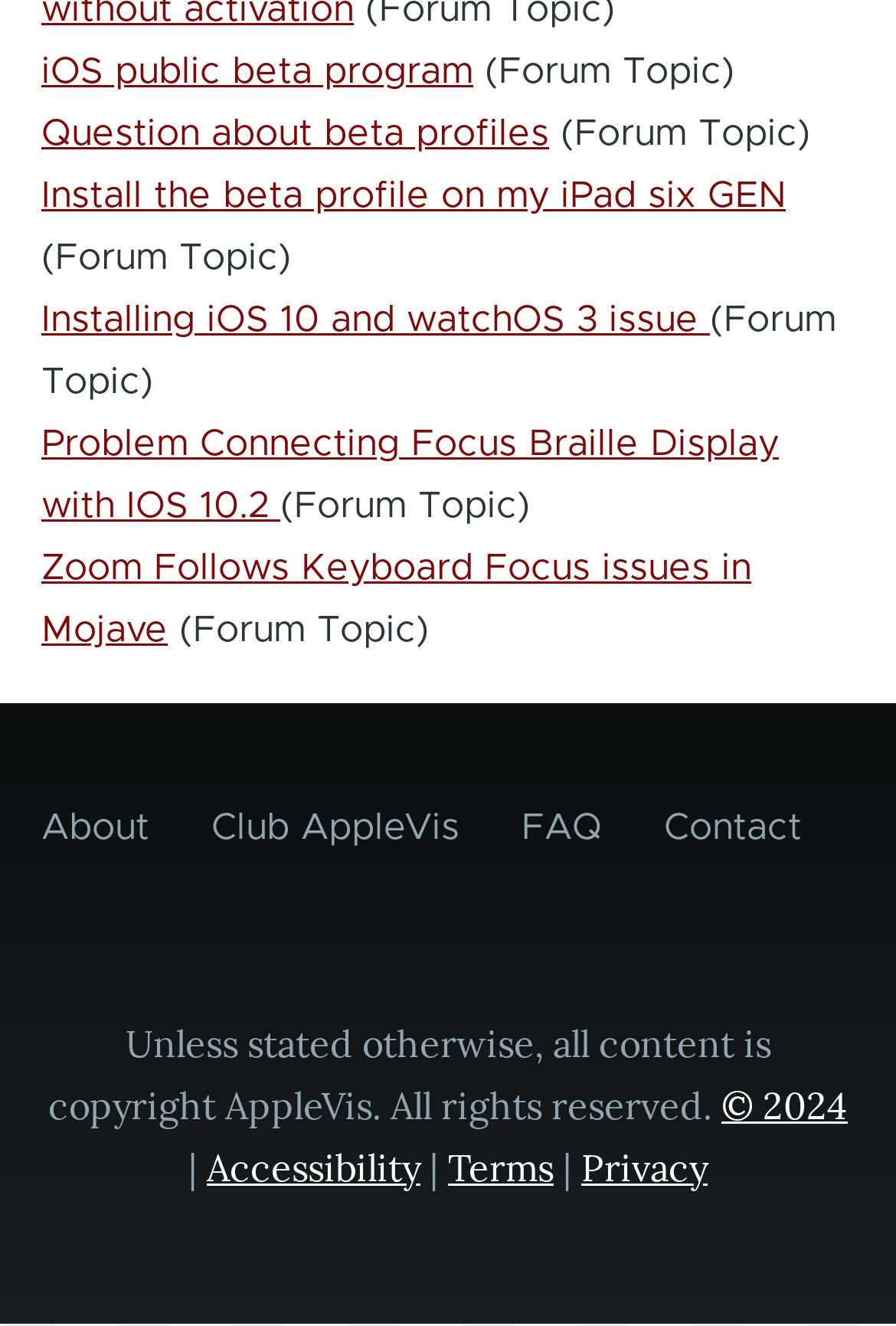What is the position of the 'Forum Topic' text relative to the 'iOS public beta program' link?
Refer to the image and provide a detailed answer to the question.

By comparing the bounding box coordinates of the 'iOS public beta program' link and the 'Forum Topic' text, I found that the 'Forum Topic' text has a larger x1 value, indicating that it is positioned to the right of the link.